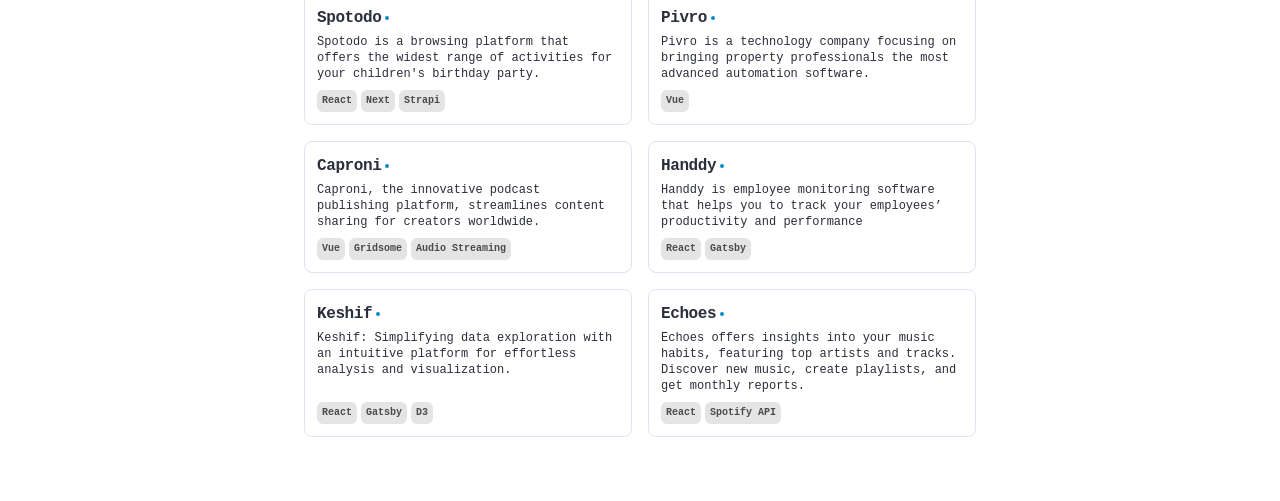How many companies are listed on this webpage?
Based on the image, respond with a single word or phrase.

5